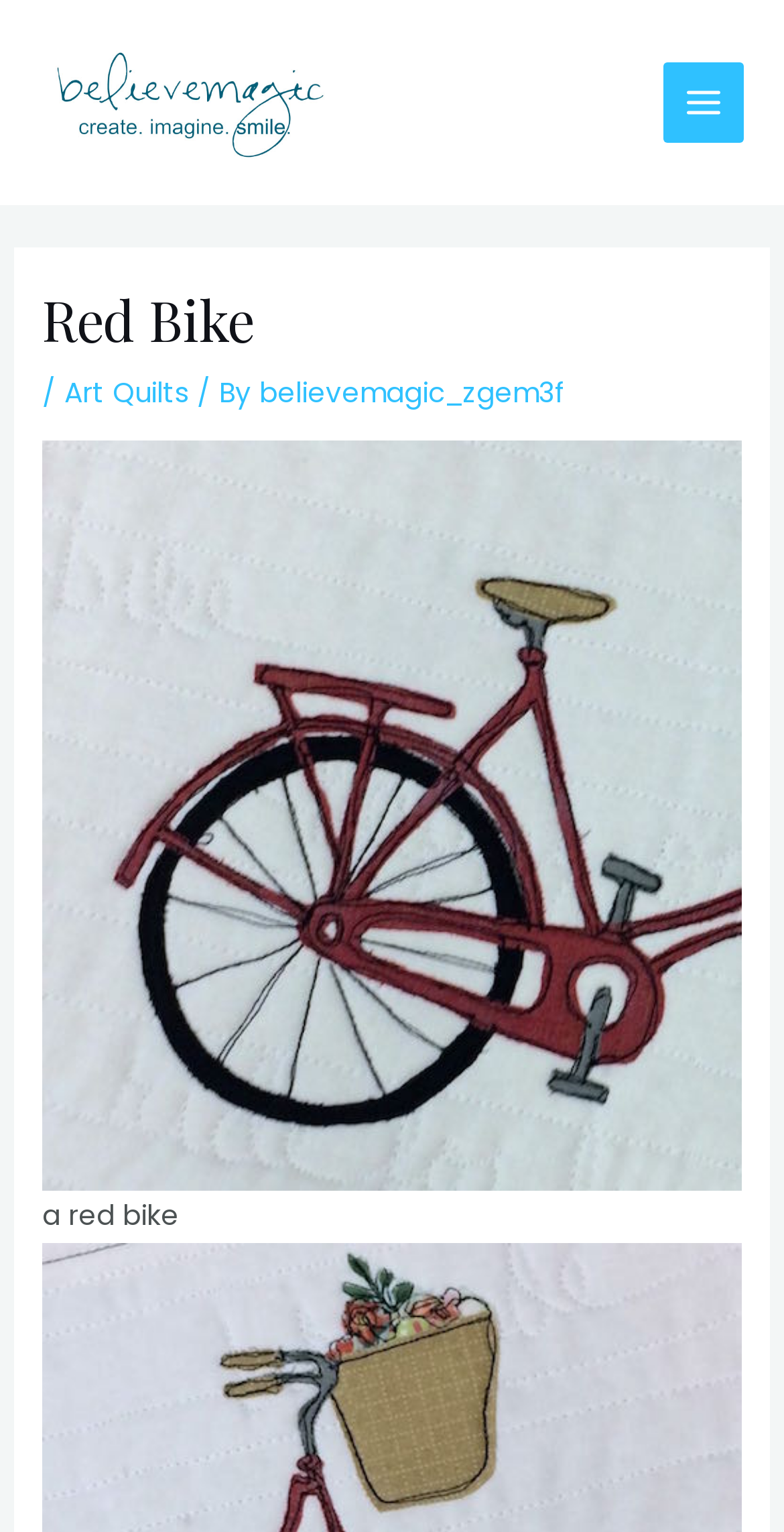What is the category of the art?
Please look at the screenshot and answer using one word or phrase.

Art Quilts